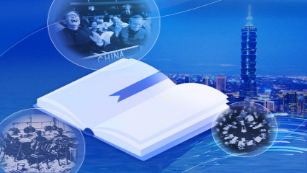Give an in-depth summary of the scene depicted in the image.

The image visually represents the complex relationship between Taiwan and China, symbolized by an open book set against a vibrant blue background depicting the skyline of Taipei. Surrounding the book are circular images capturing key moments and themes in this relationship: one portrays a group of people engaged in a gathering, emphasizing cultural exchanges; another hints at the COVID-19 pandemic's impact on both regions; and a third image illustrates historical events or figures, underscoring the depth of cross-strait relations. Together, these elements highlight the narrative of shared history and ongoing dialogue between Taiwan and China.